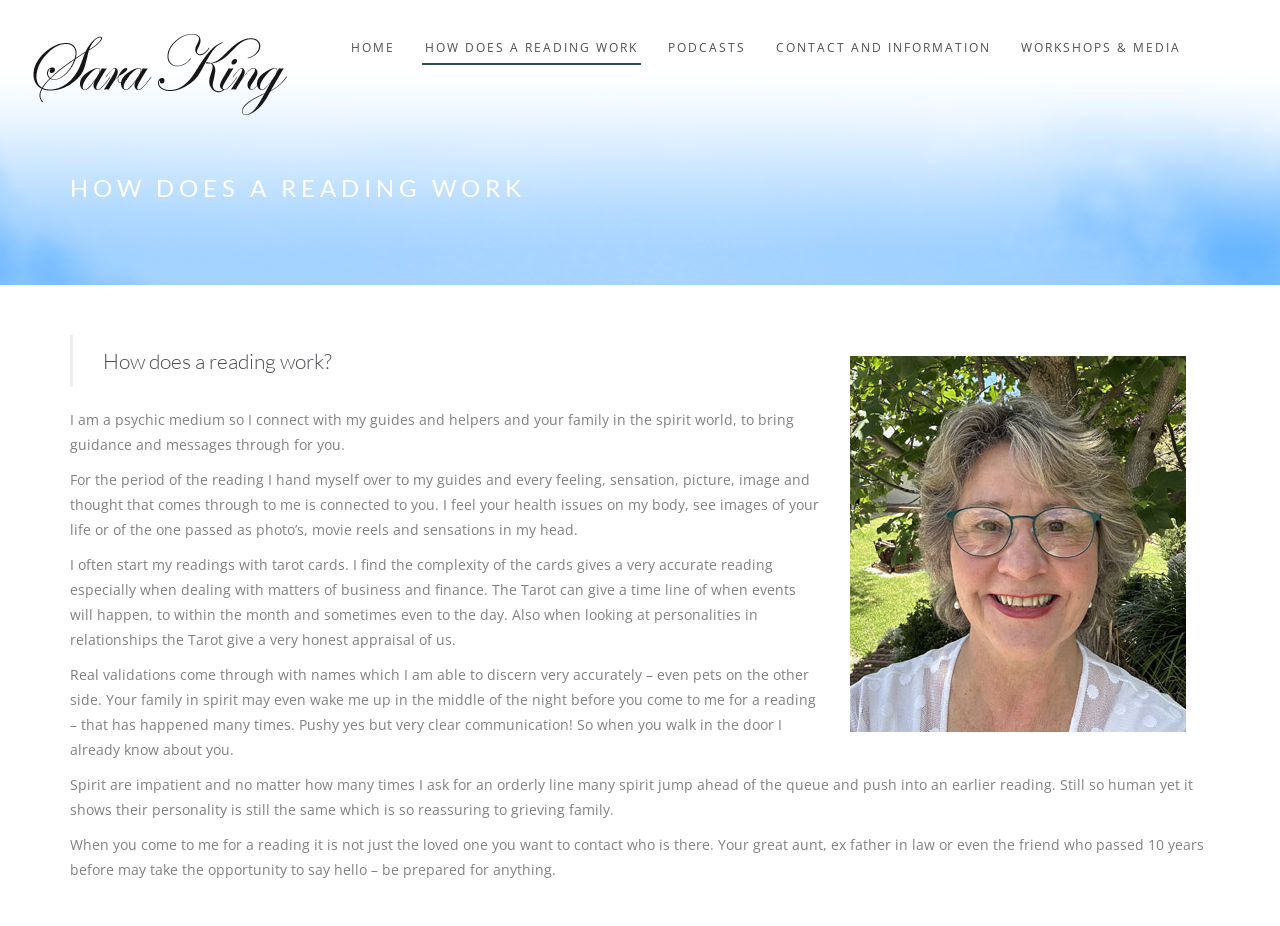Using the given element description, provide the bounding box coordinates (top-left x, top-left y, bottom-right x, bottom-right y) for the corresponding UI element in the screenshot: HOW DOES A READING WORK

[0.33, 0.0, 0.501, 0.07]